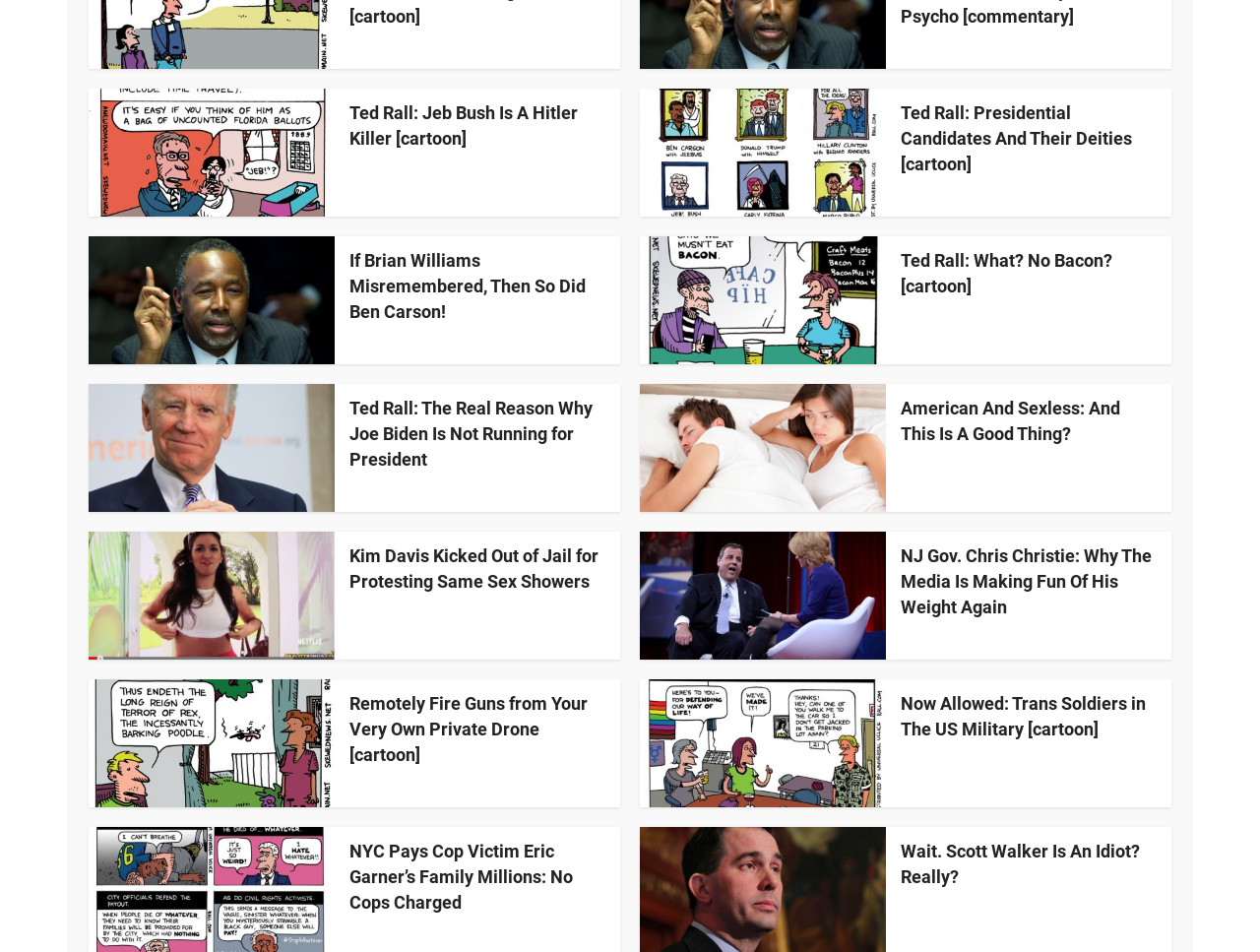Find the bounding box coordinates for the area that should be clicked to accomplish the instruction: "read If Brian Williams Misremembered, Then So Did Ben Carson!".

[0.277, 0.263, 0.465, 0.338]